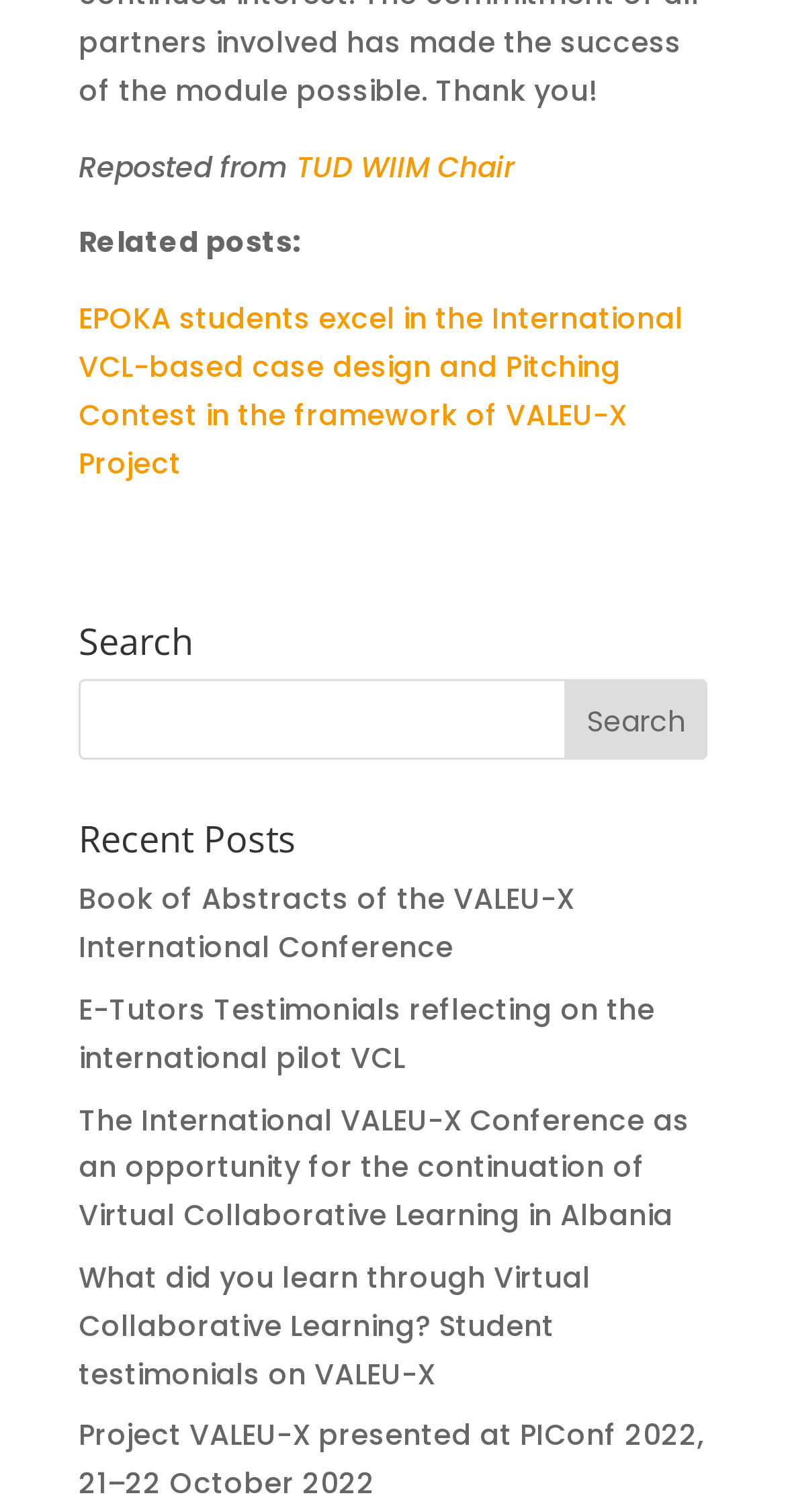Please identify the bounding box coordinates of the clickable region that I should interact with to perform the following instruction: "Visit the TUD WIIM Chair page". The coordinates should be expressed as four float numbers between 0 and 1, i.e., [left, top, right, bottom].

[0.377, 0.097, 0.654, 0.123]